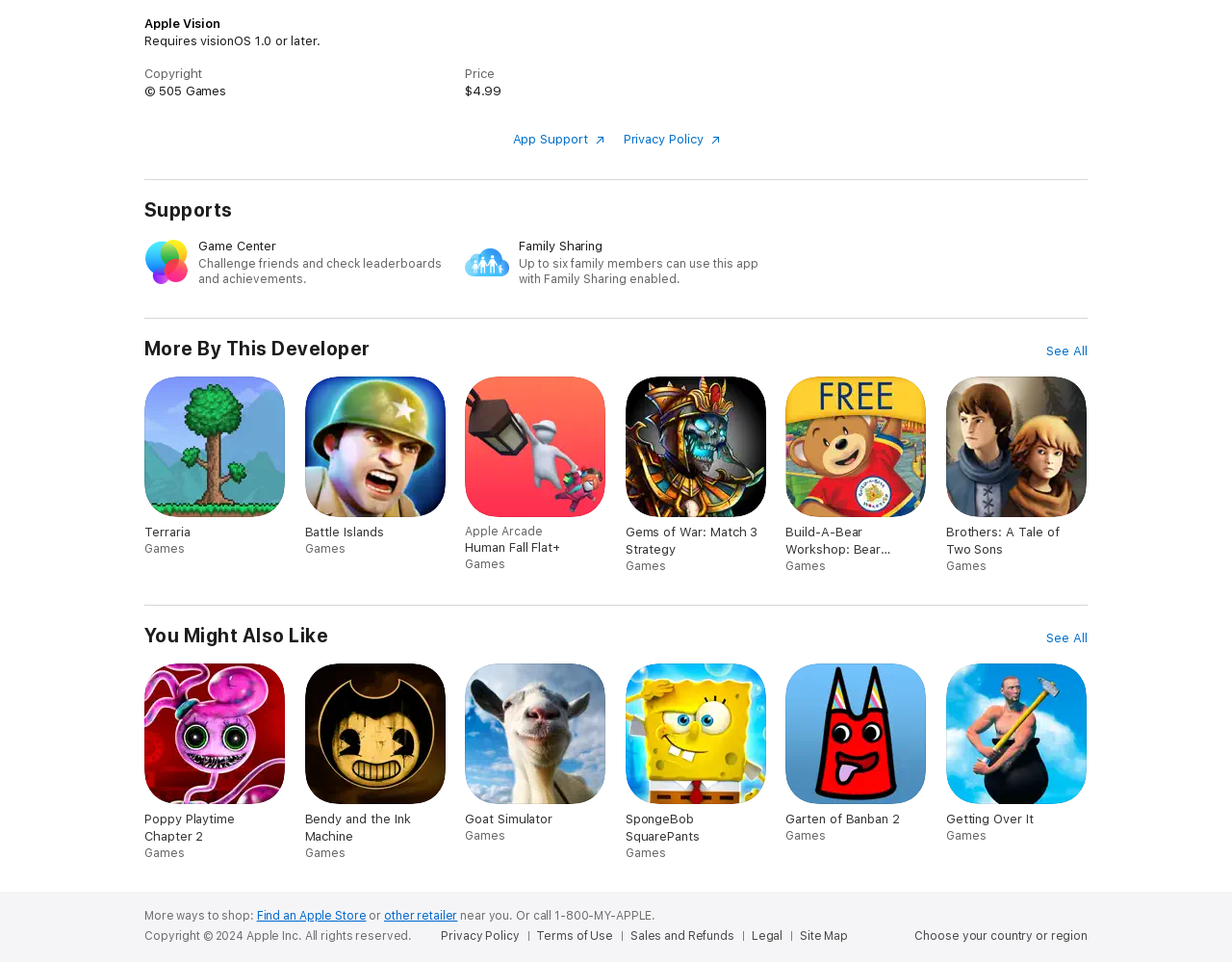Determine the bounding box coordinates for the element that should be clicked to follow this instruction: "Choose your country or region". The coordinates should be given as four float numbers between 0 and 1, in the format [left, top, right, bottom].

[0.743, 0.965, 0.883, 0.981]